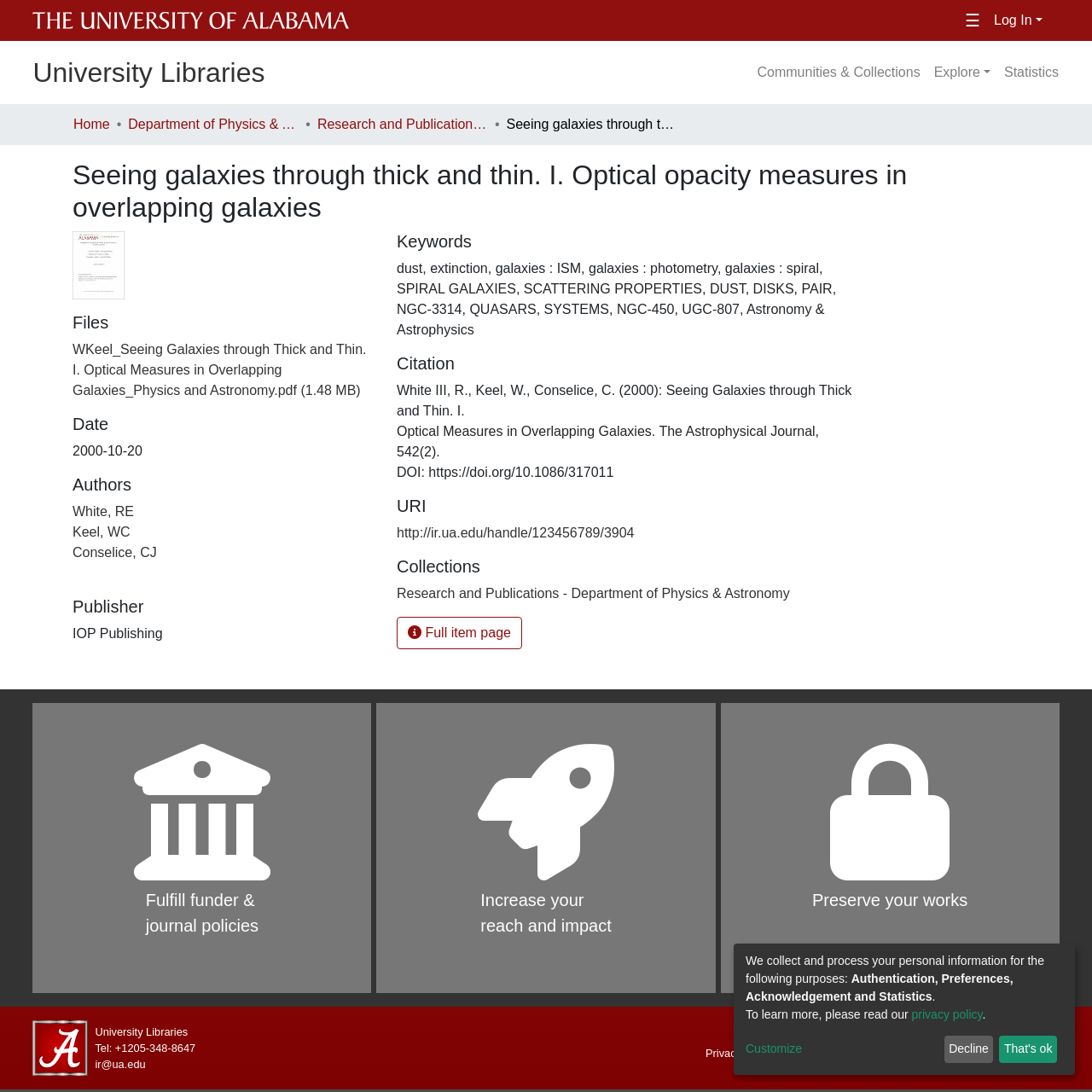Determine the bounding box coordinates of the clickable element necessary to fulfill the instruction: "View the full item page". Provide the coordinates as four float numbers within the 0 to 1 range, i.e., [left, top, right, bottom].

[0.363, 0.565, 0.478, 0.594]